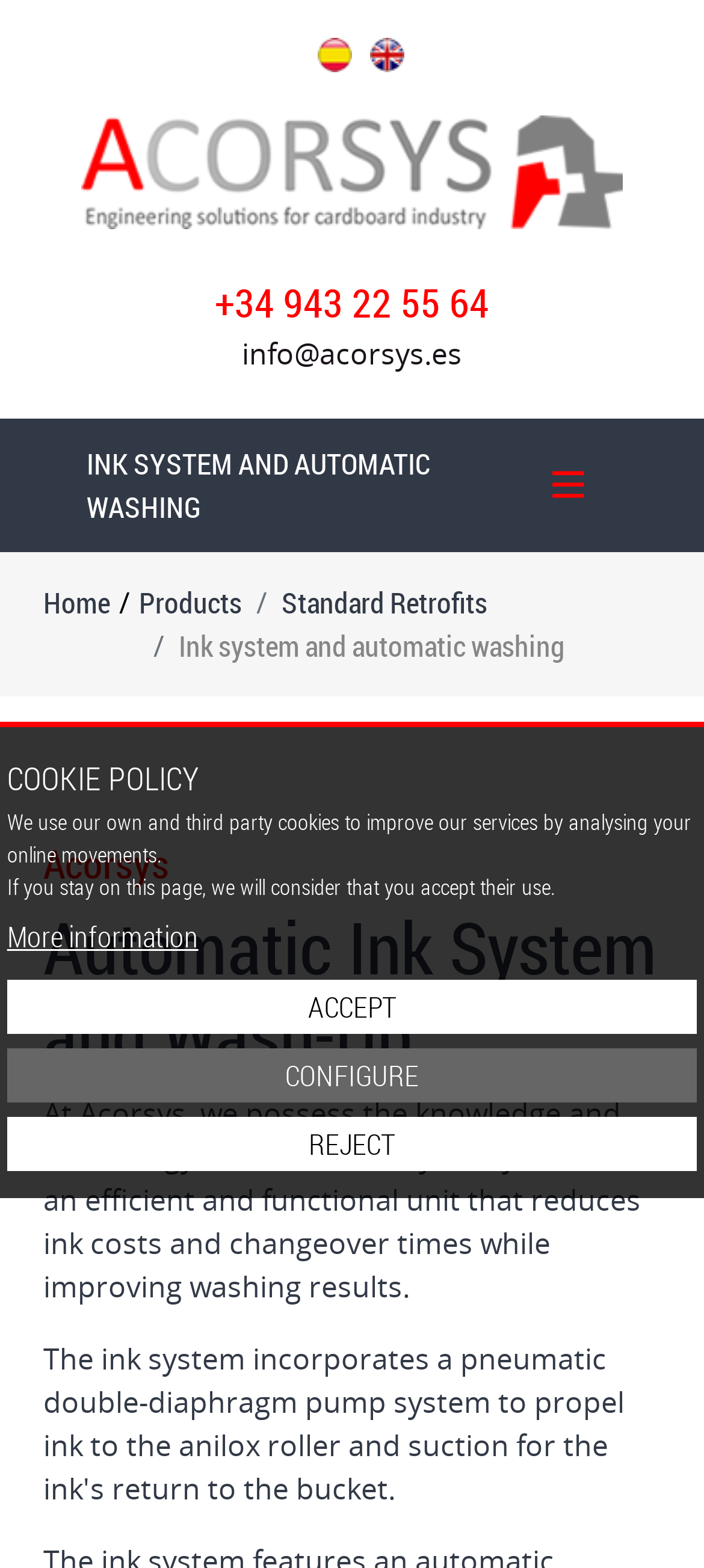What is the company's phone number?
Refer to the image and answer the question using a single word or phrase.

+34 943 22 55 64